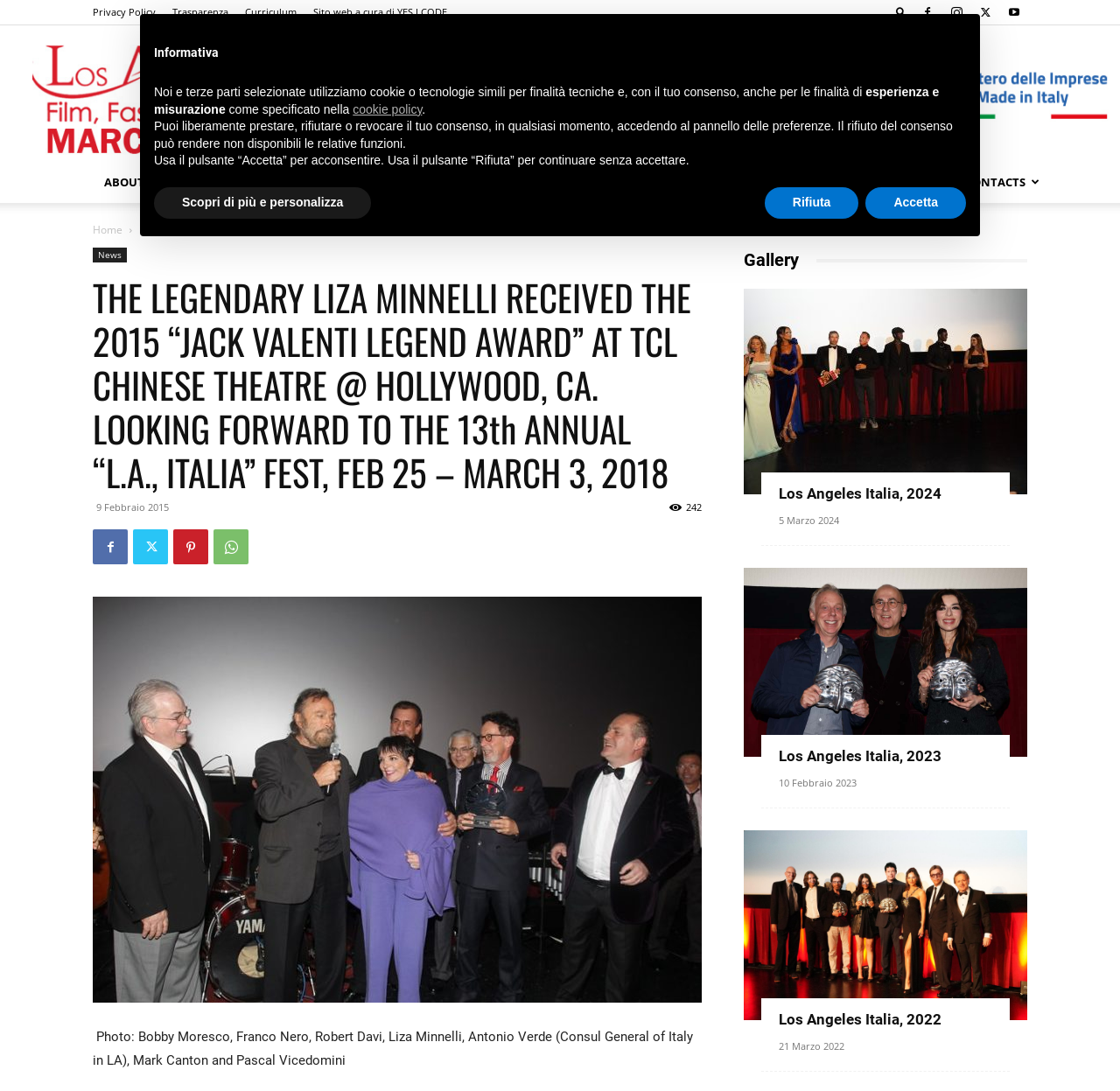Identify the bounding box coordinates of the region I need to click to complete this instruction: "Search for something".

None